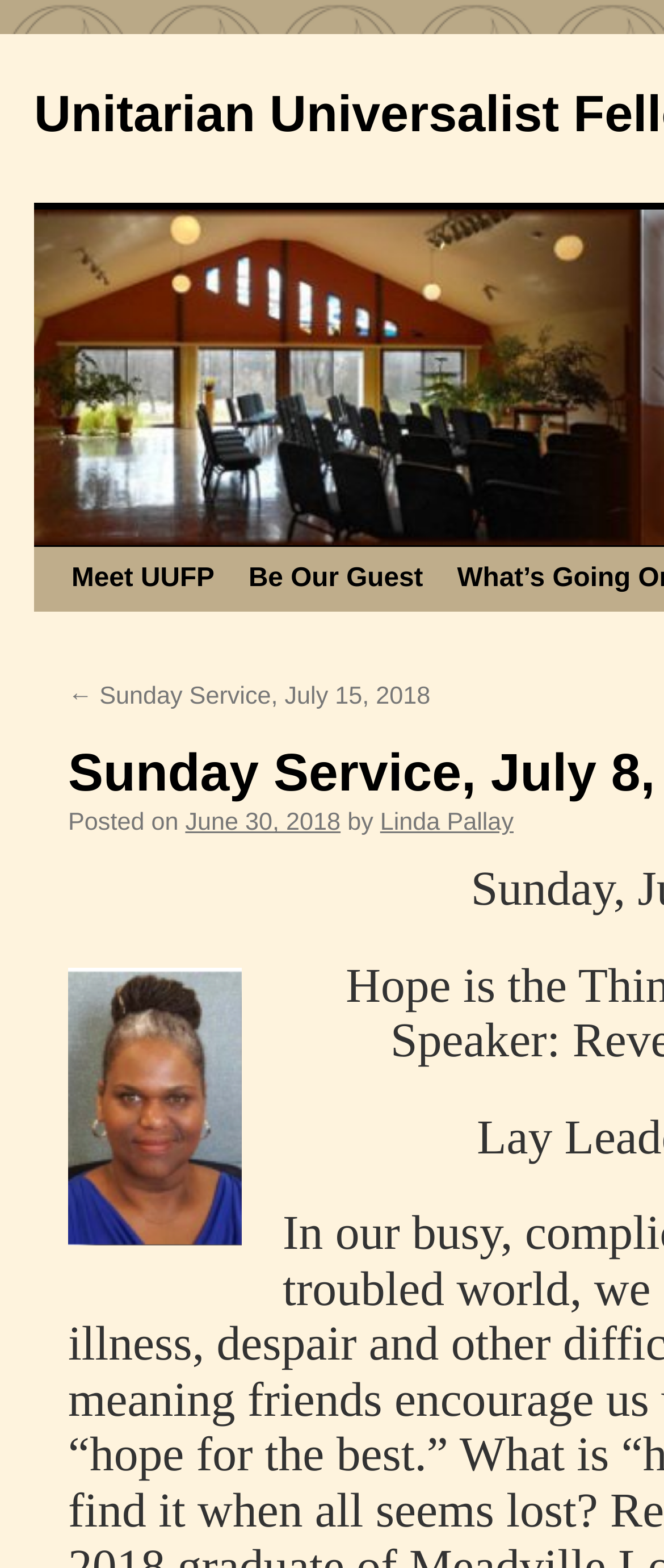How many links are in the top navigation? Examine the screenshot and reply using just one word or a brief phrase.

3